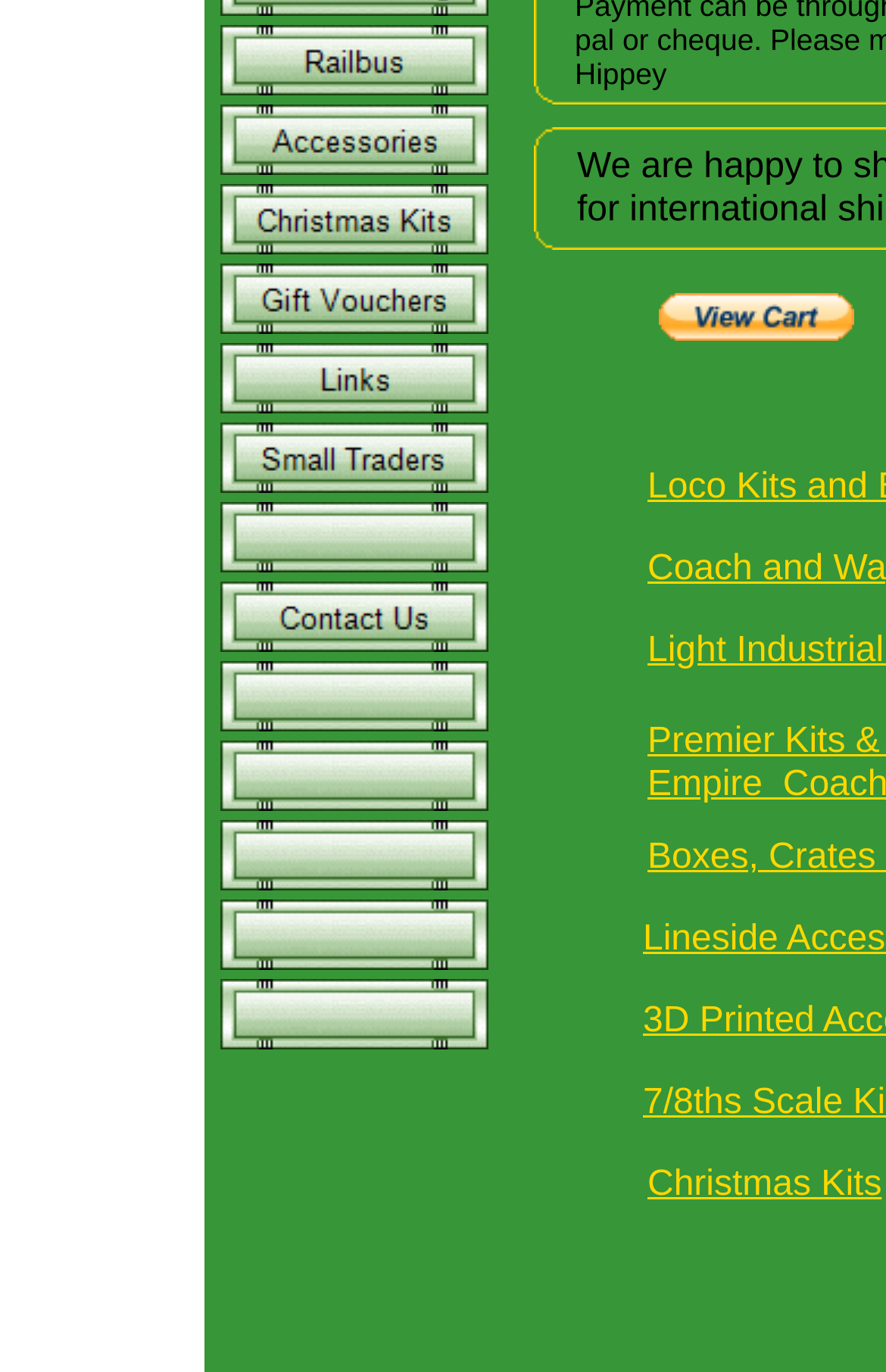Locate the UI element described by Christmas Kits in the provided webpage screenshot. Return the bounding box coordinates in the format (top-left x, top-left y, bottom-right x, bottom-right y), ensuring all values are between 0 and 1.

[0.731, 0.849, 0.995, 0.877]